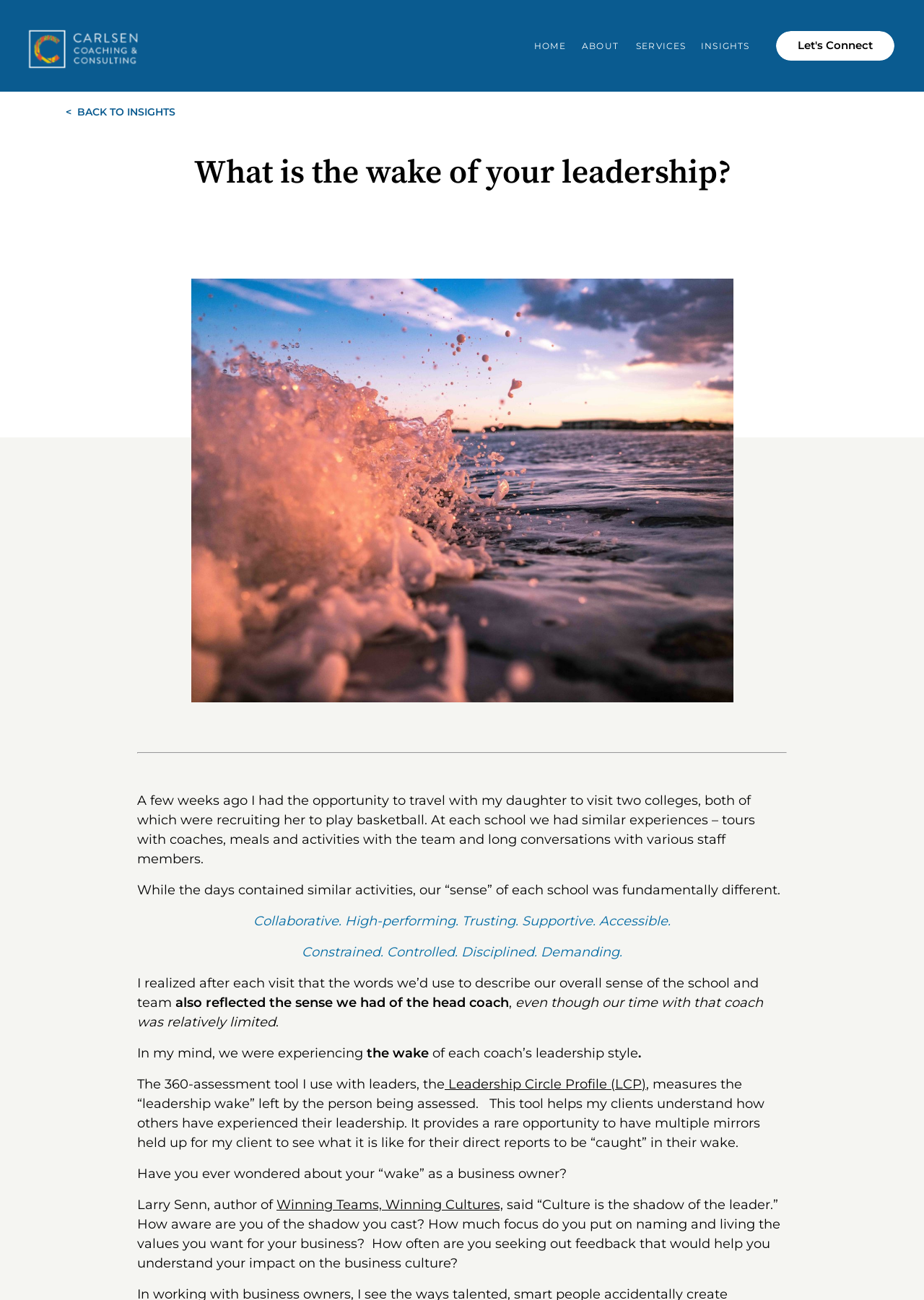Provide the bounding box coordinates for the UI element that is described by this text: "Leadership Circle Profile (LCP)". The coordinates should be in the form of four float numbers between 0 and 1: [left, top, right, bottom].

[0.481, 0.828, 0.699, 0.84]